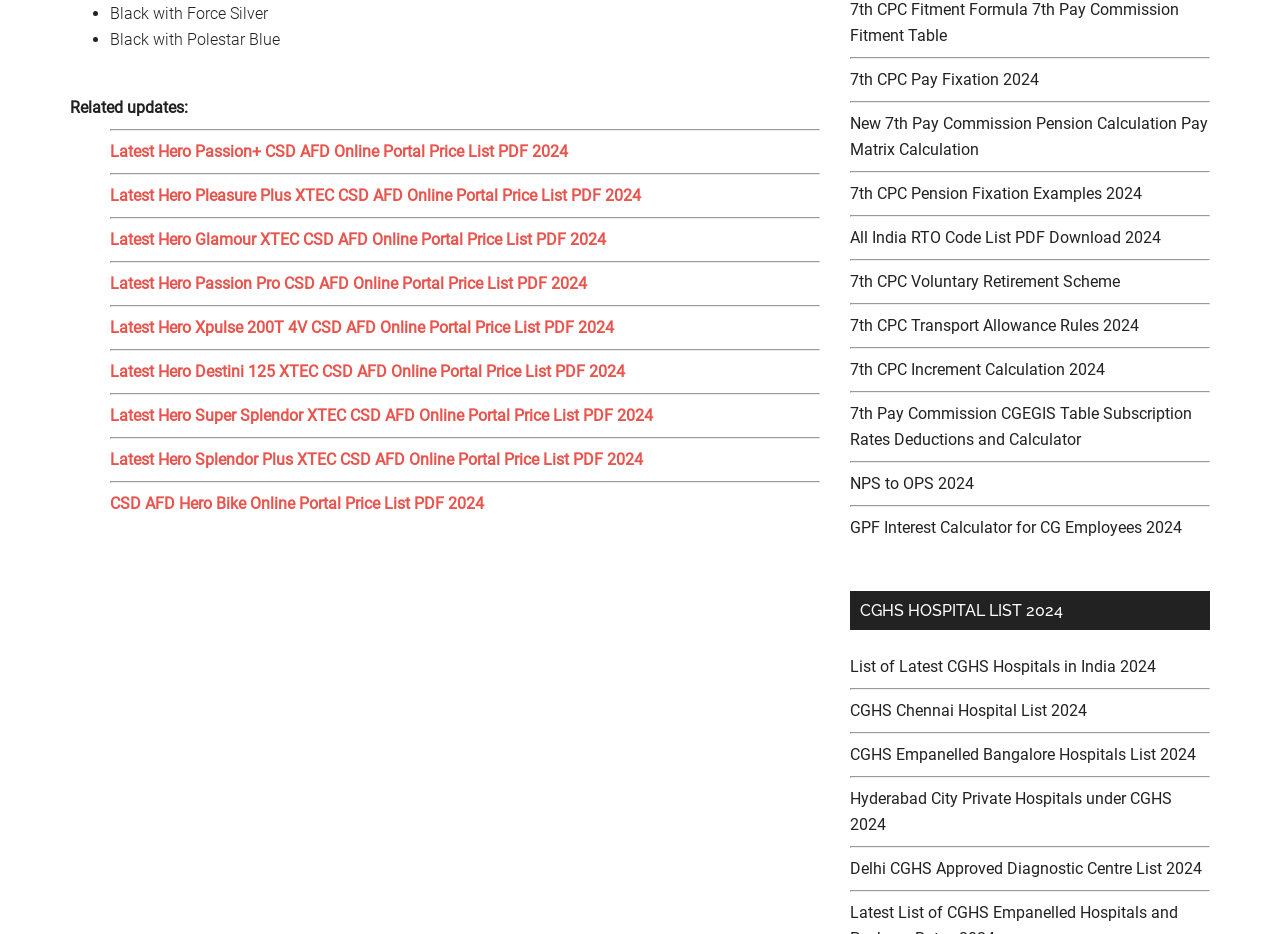Use one word or a short phrase to answer the question provided: 
What is the common theme among the links on the right side?

7th Pay Commission and CG Employees